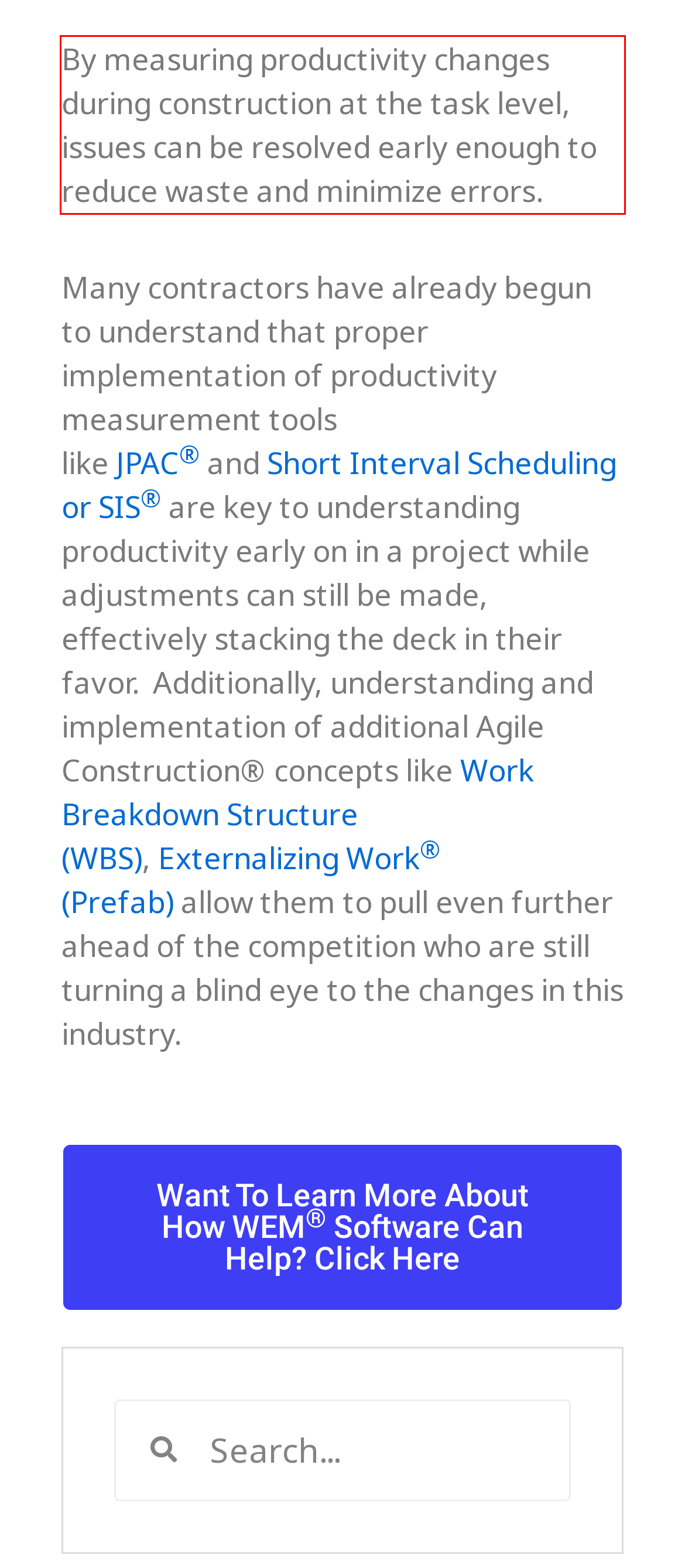You have a screenshot with a red rectangle around a UI element. Recognize and extract the text within this red bounding box using OCR.

By measuring productivity changes during construction at the task level, issues can be resolved early enough to reduce waste and minimize errors.